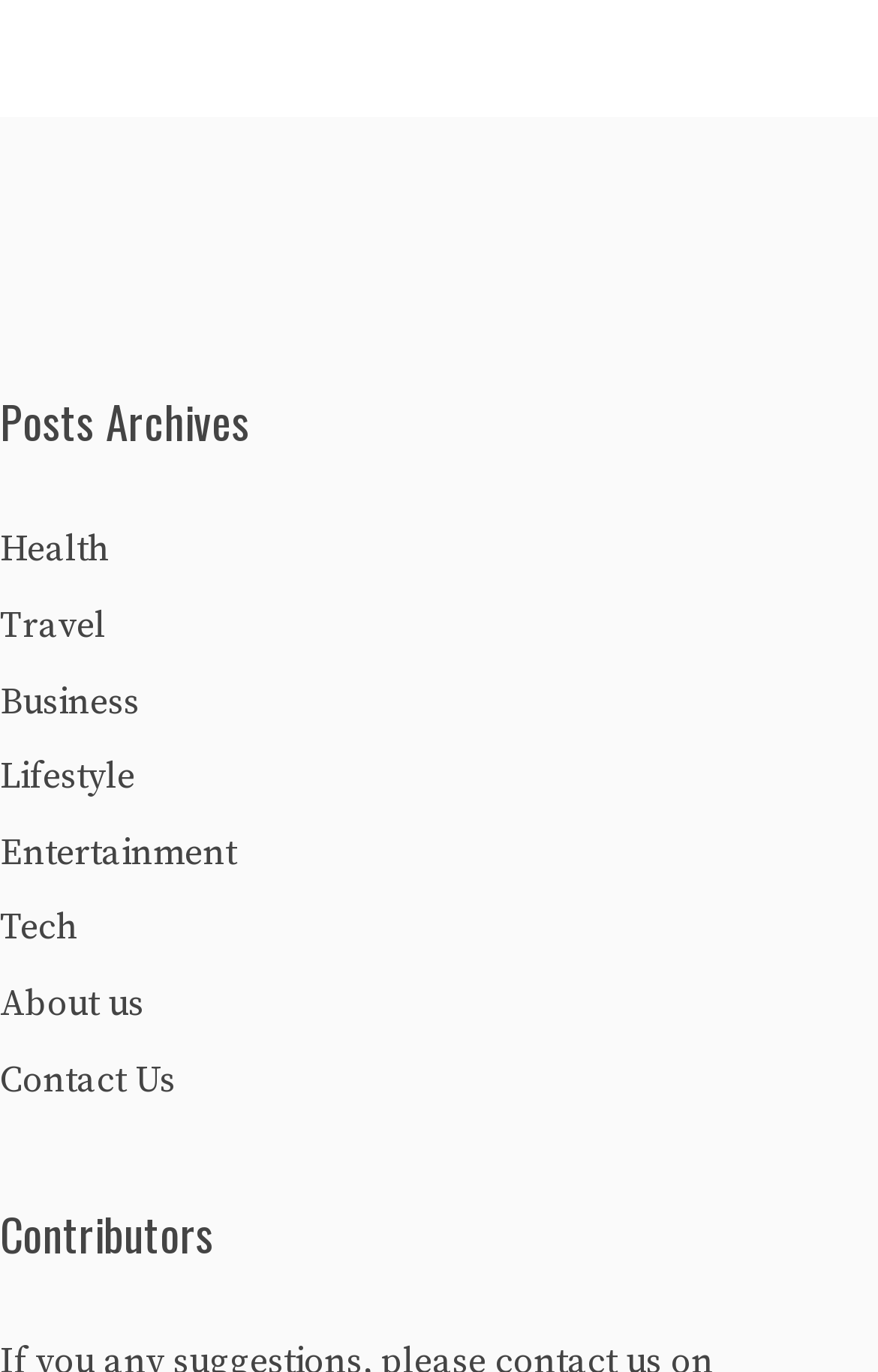Please determine the bounding box coordinates for the UI element described as: "About us".

[0.0, 0.715, 0.164, 0.748]